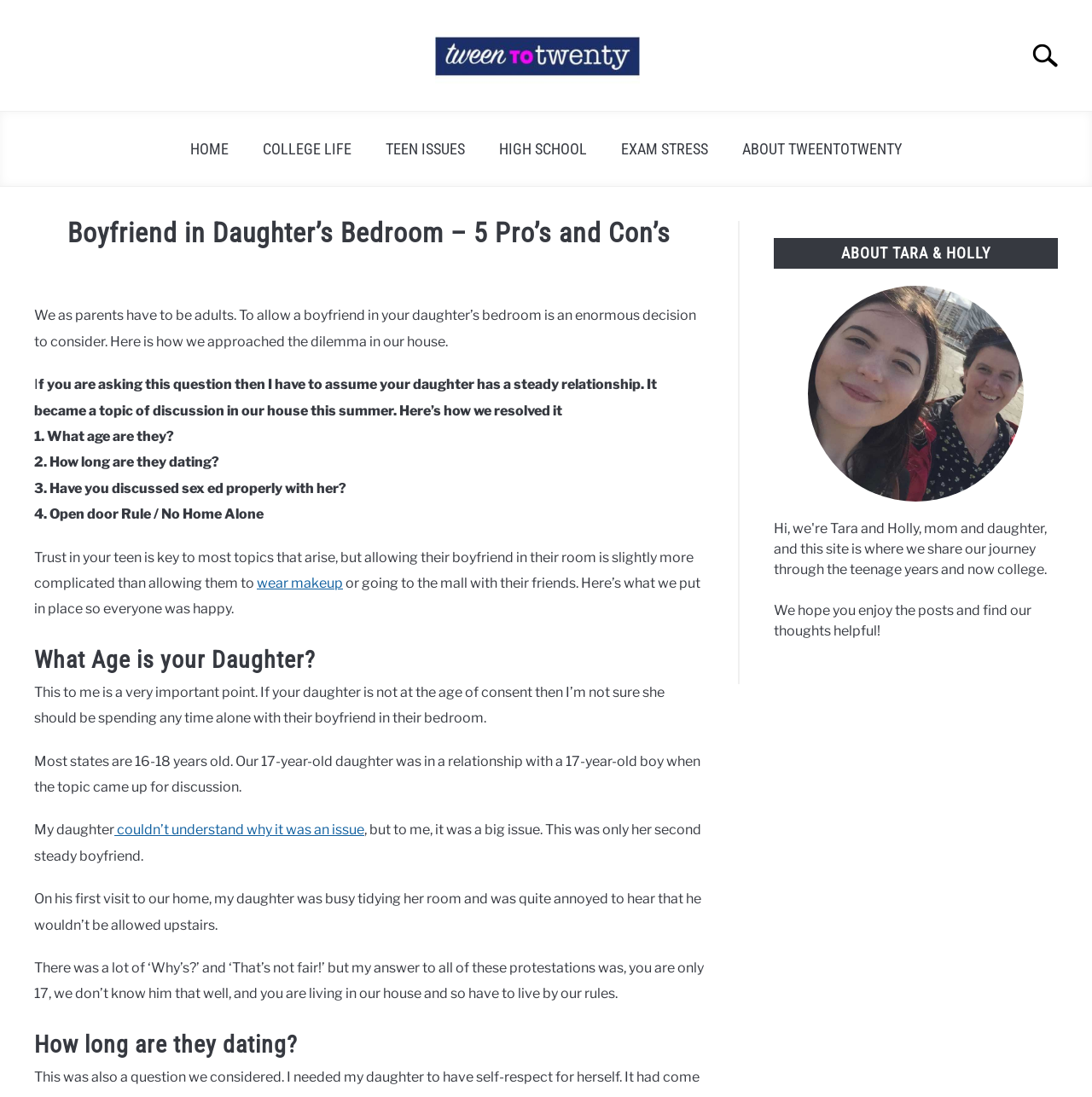What is the age of consent mentioned in the article?
Using the image as a reference, give an elaborate response to the question.

The article mentions that most states have an age of consent between 16-18 years old, and the author's 17-year-old daughter was in a relationship with a 17-year-old boy when the topic came up for discussion.